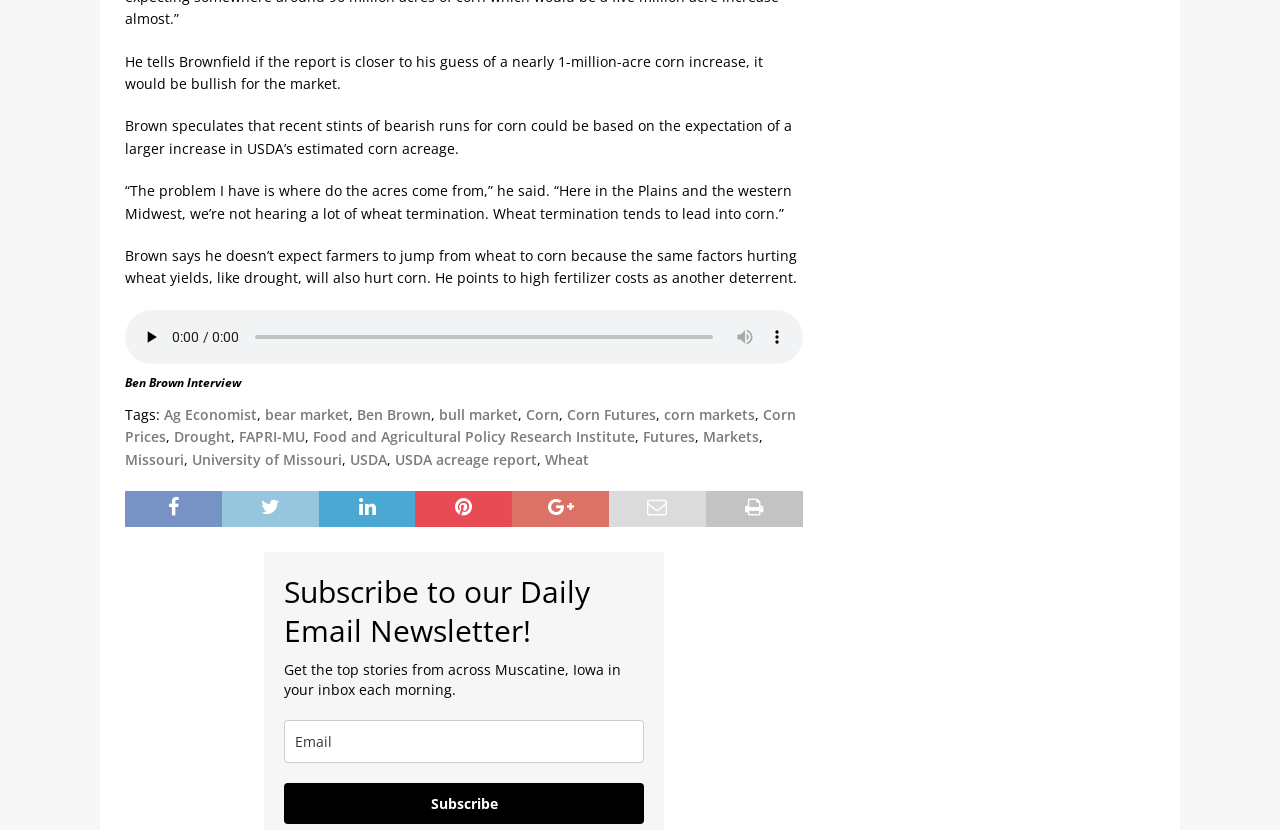Respond to the following query with just one word or a short phrase: 
What is the purpose of the audio component?

Play Ben Brown's interview